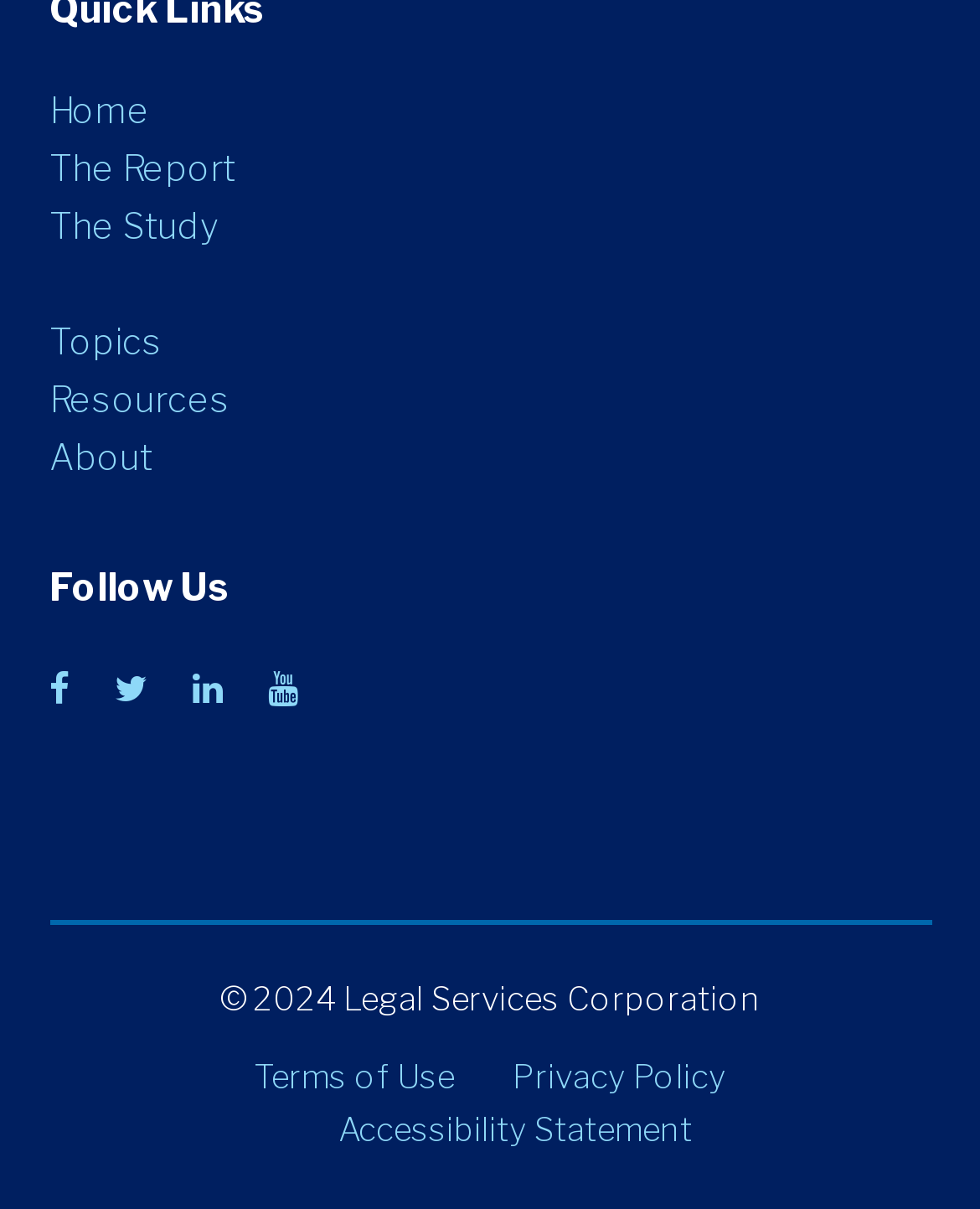Based on the provided description, "About", find the bounding box of the corresponding UI element in the screenshot.

[0.05, 0.359, 0.155, 0.395]